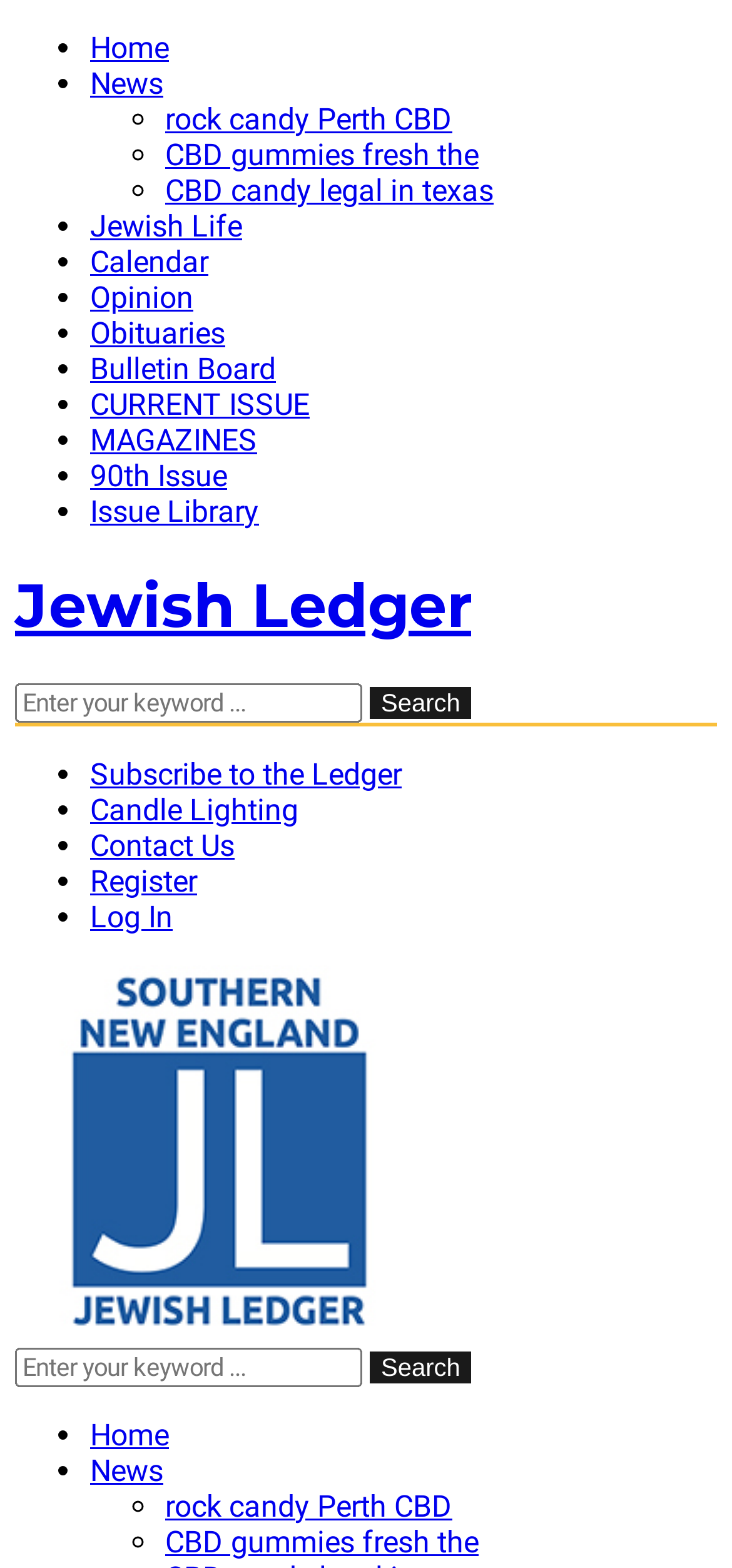Determine the bounding box for the HTML element described here: "Subscribe to the Ledger". The coordinates should be given as [left, top, right, bottom] with each number being a float between 0 and 1.

[0.123, 0.482, 0.549, 0.505]